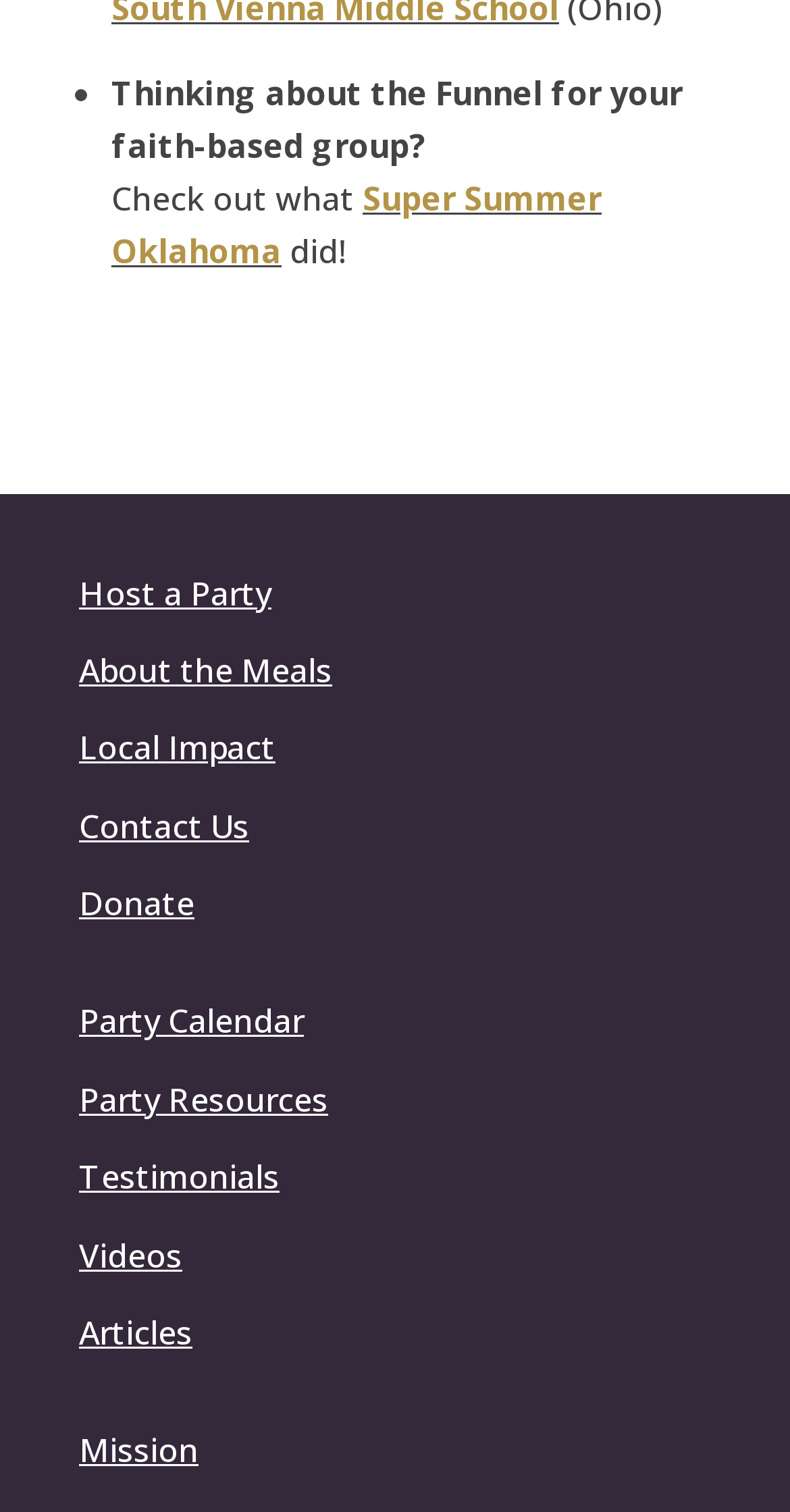What is the last link available on the webpage?
Please provide a single word or phrase based on the screenshot.

Mission